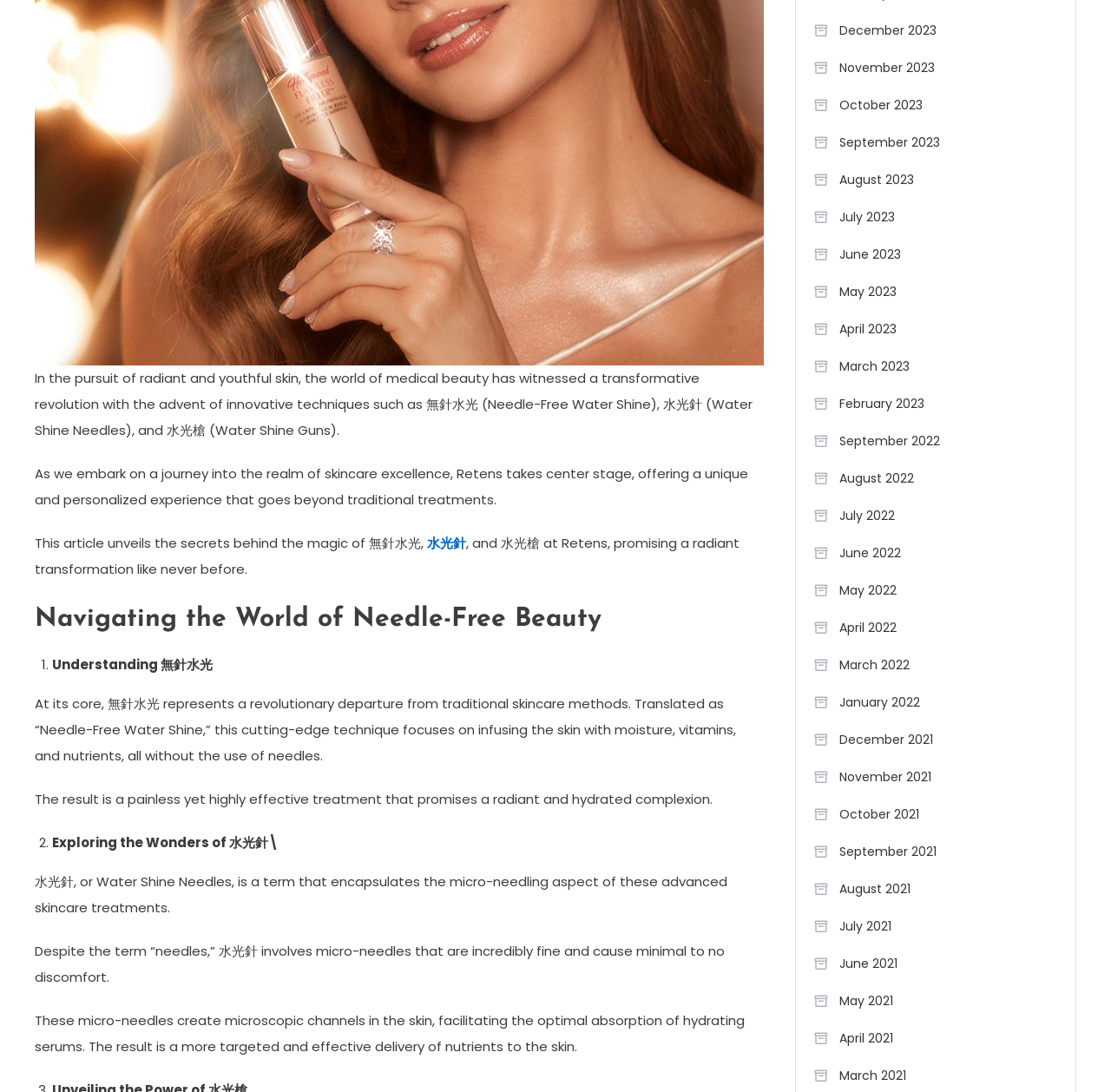Highlight the bounding box coordinates of the element that should be clicked to carry out the following instruction: "Explore the archives for December 2023". The coordinates must be given as four float numbers ranging from 0 to 1, i.e., [left, top, right, bottom].

[0.732, 0.015, 0.843, 0.041]